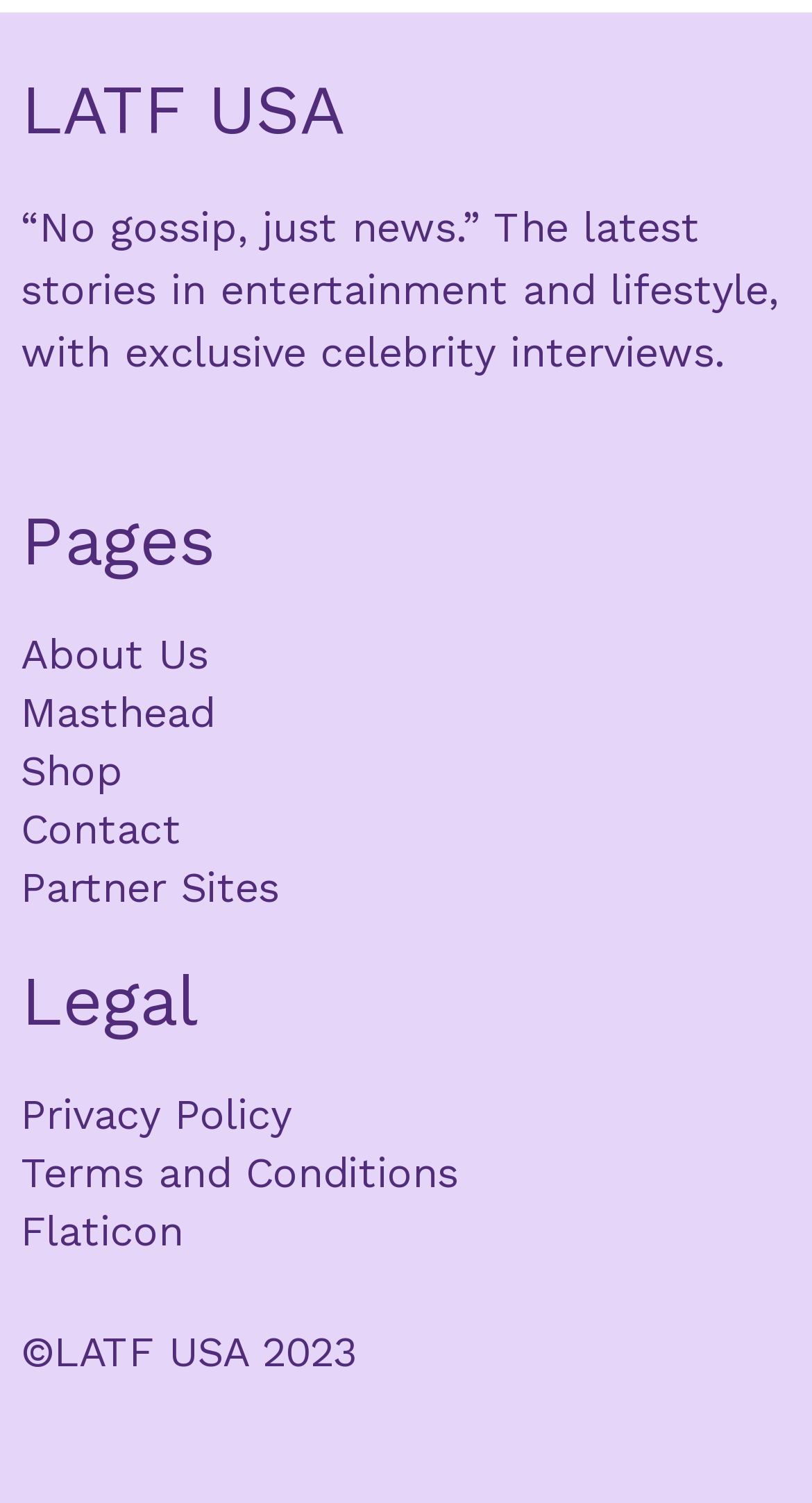Provide the bounding box coordinates of the HTML element described by the text: "About Us". The coordinates should be in the format [left, top, right, bottom] with values between 0 and 1.

[0.026, 0.415, 0.344, 0.454]